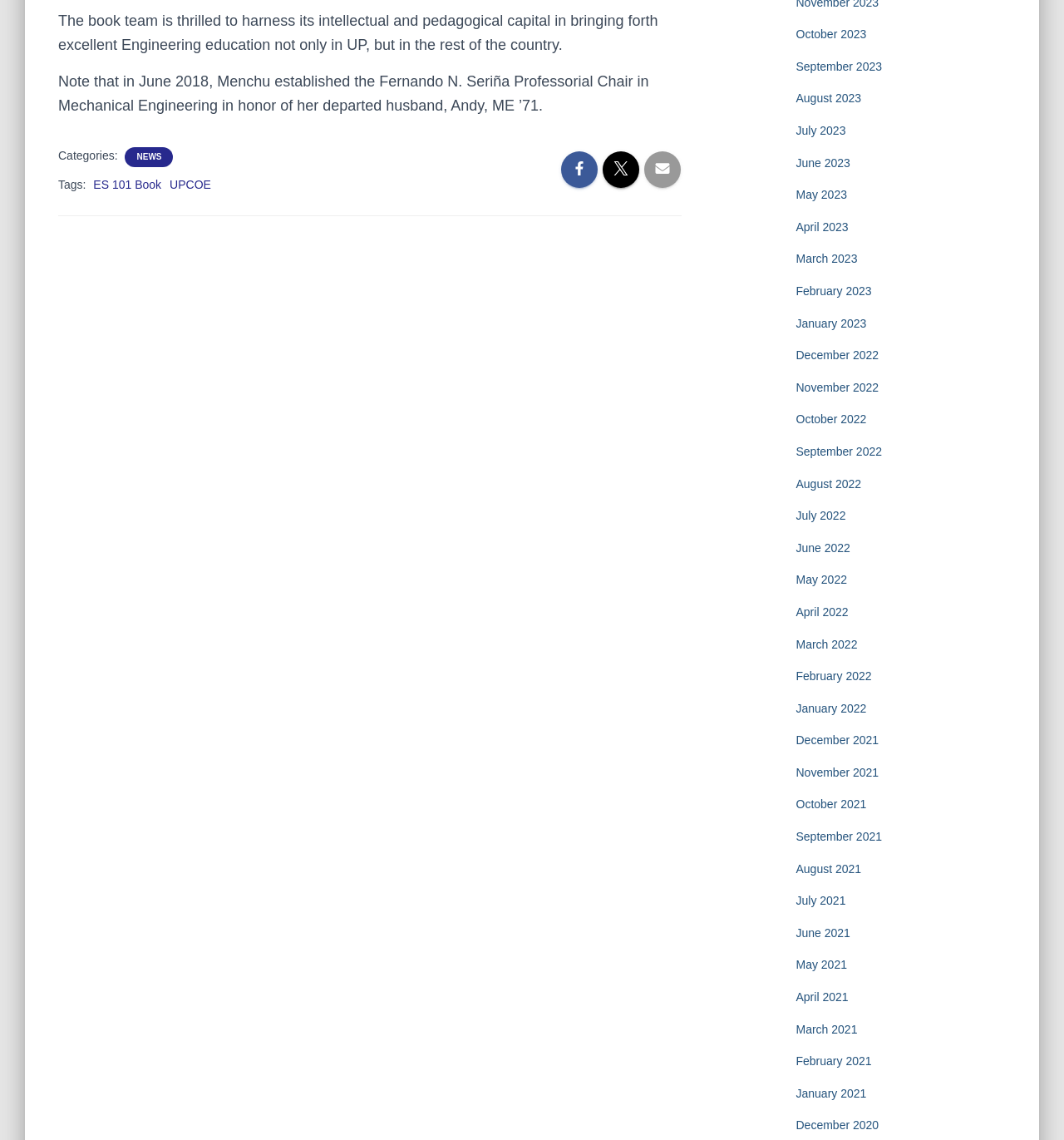Determine the bounding box coordinates of the region to click in order to accomplish the following instruction: "Click on UPCOE". Provide the coordinates as four float numbers between 0 and 1, specifically [left, top, right, bottom].

[0.159, 0.156, 0.198, 0.168]